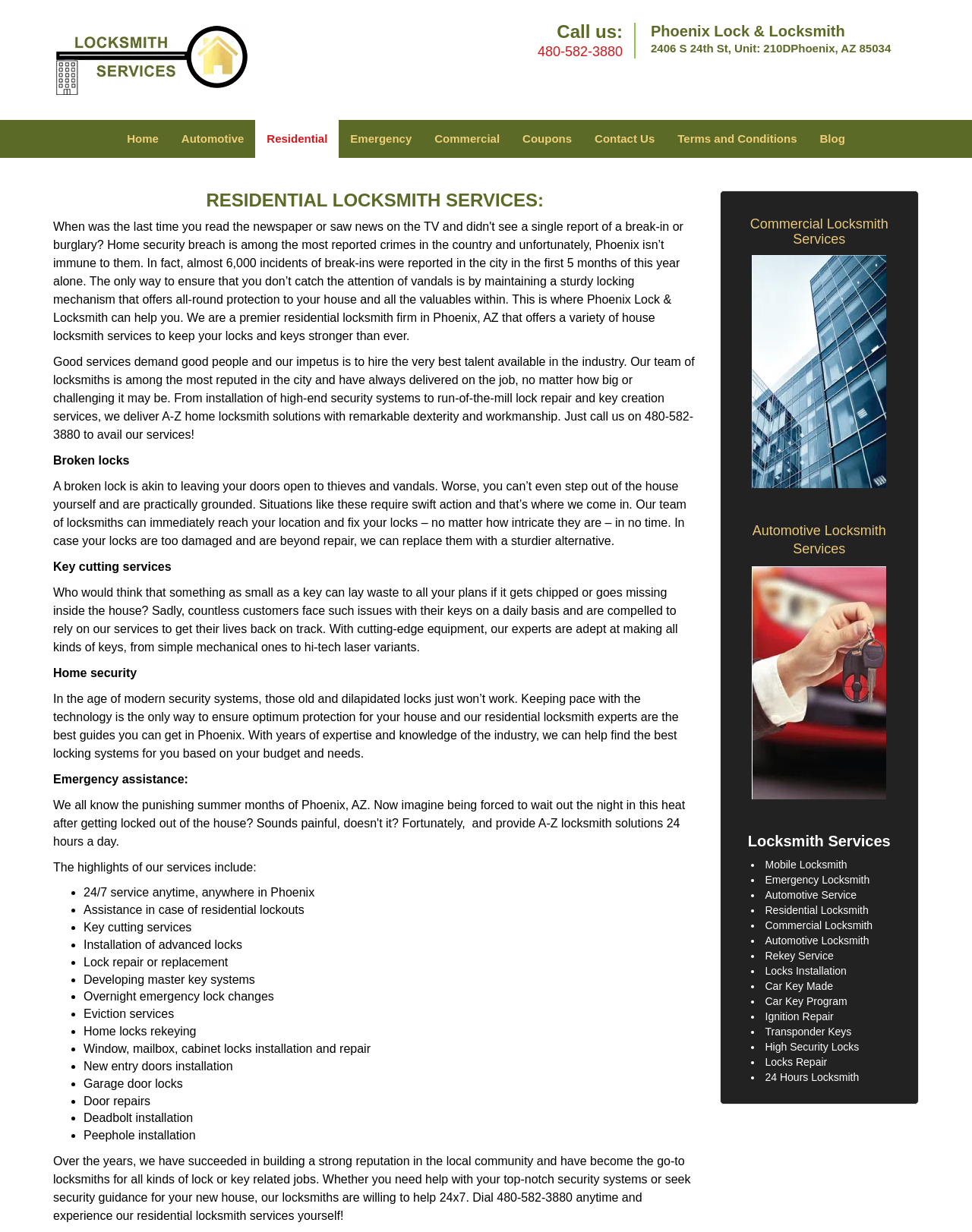Examine the image and give a thorough answer to the following question:
What is the address of Phoenix Lock & Locksmith?

I found the address by looking at the top section of the webpage, where it lists the company's address.